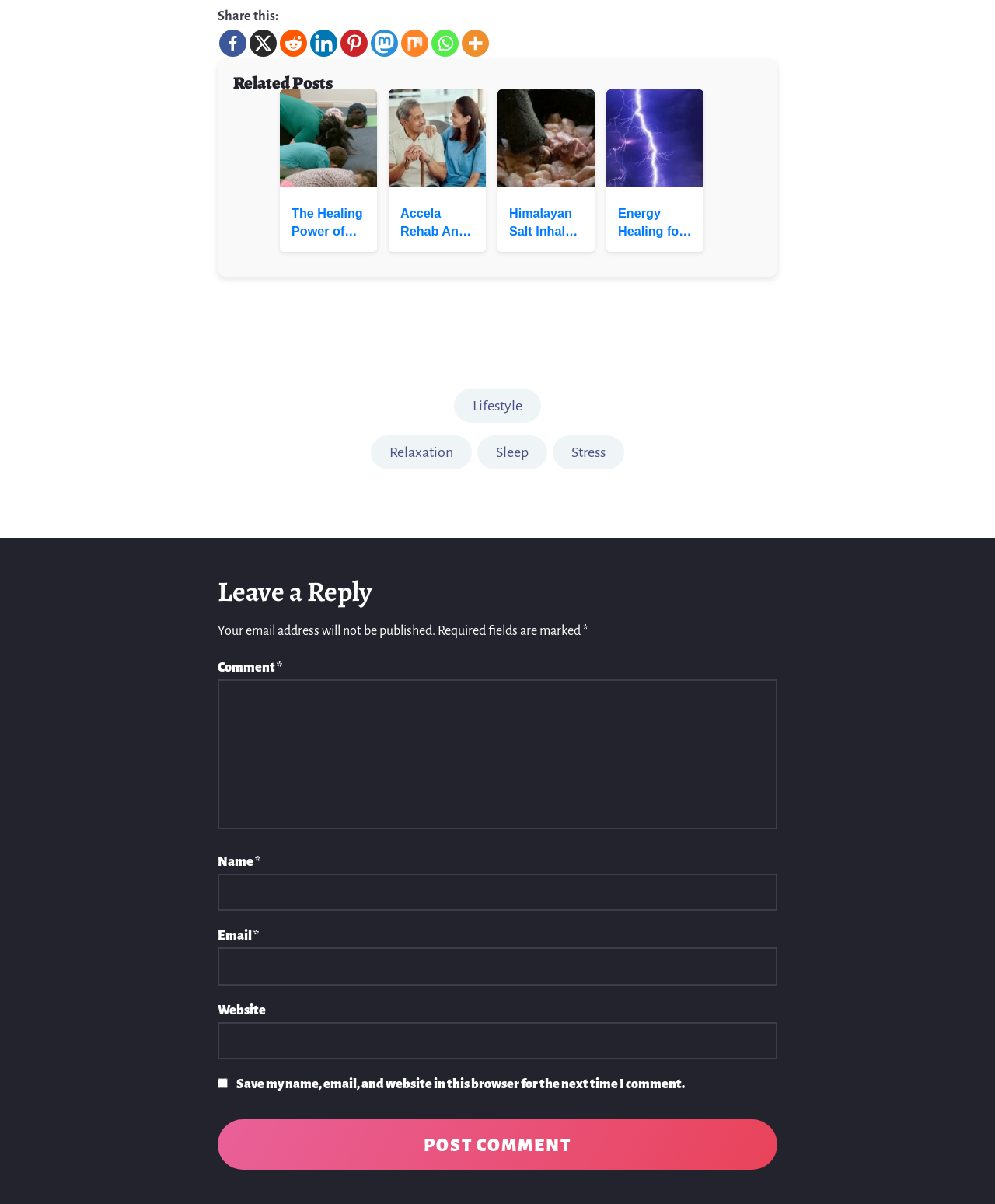For the given element description title="More", determine the bounding box coordinates of the UI element. The coordinates should follow the format (top-left x, top-left y, bottom-right x, bottom-right y) and be within the range of 0 to 1.

[0.464, 0.025, 0.491, 0.047]